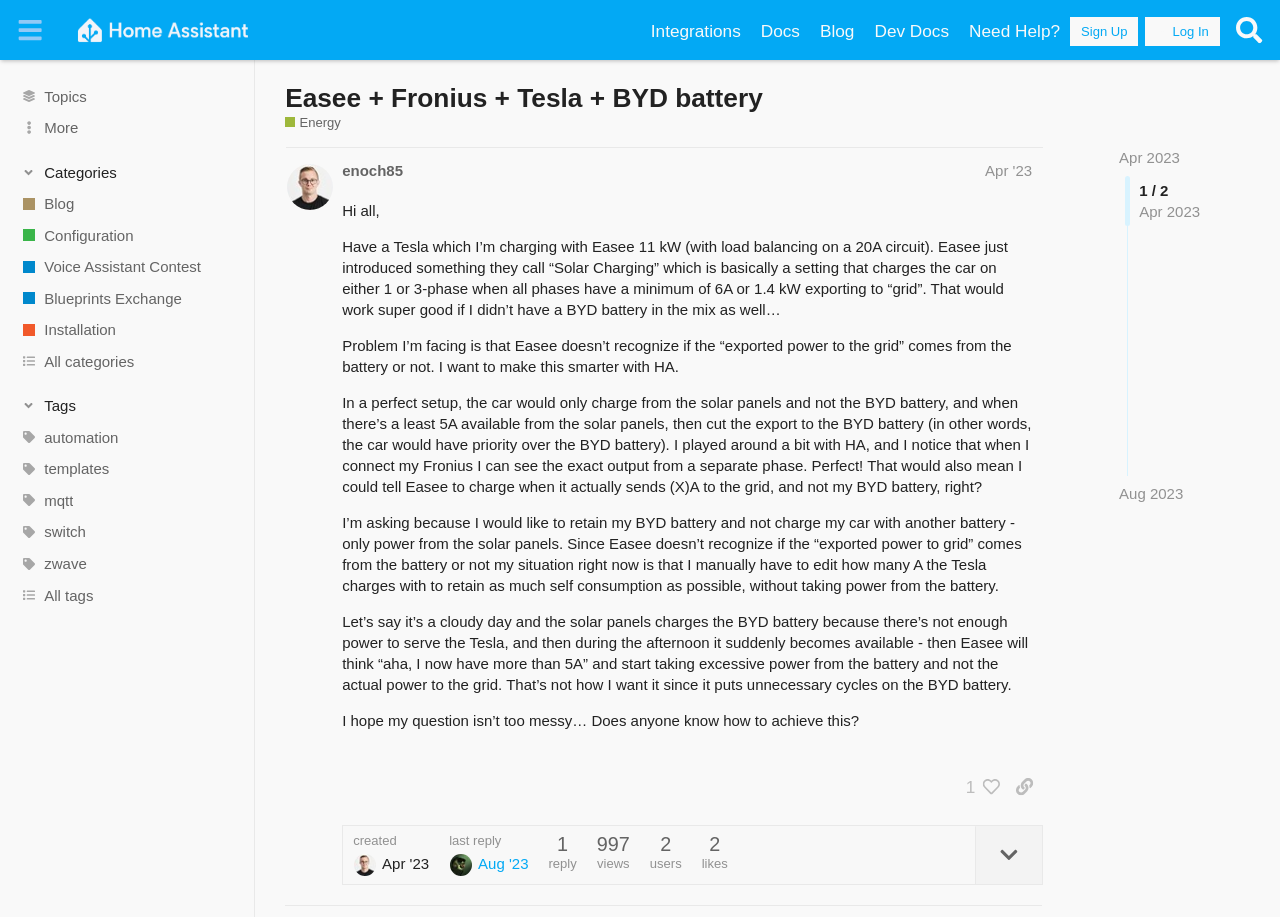Identify the bounding box coordinates for the UI element described as follows: Installation. Use the format (top-left x, top-left y, bottom-right x, bottom-right y) and ensure all values are floating point numbers between 0 and 1.

[0.0, 0.342, 0.199, 0.377]